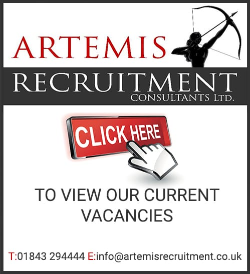Provide a short answer using a single word or phrase for the following question: 
What is the purpose of the call-to-action button?

To view current vacancies